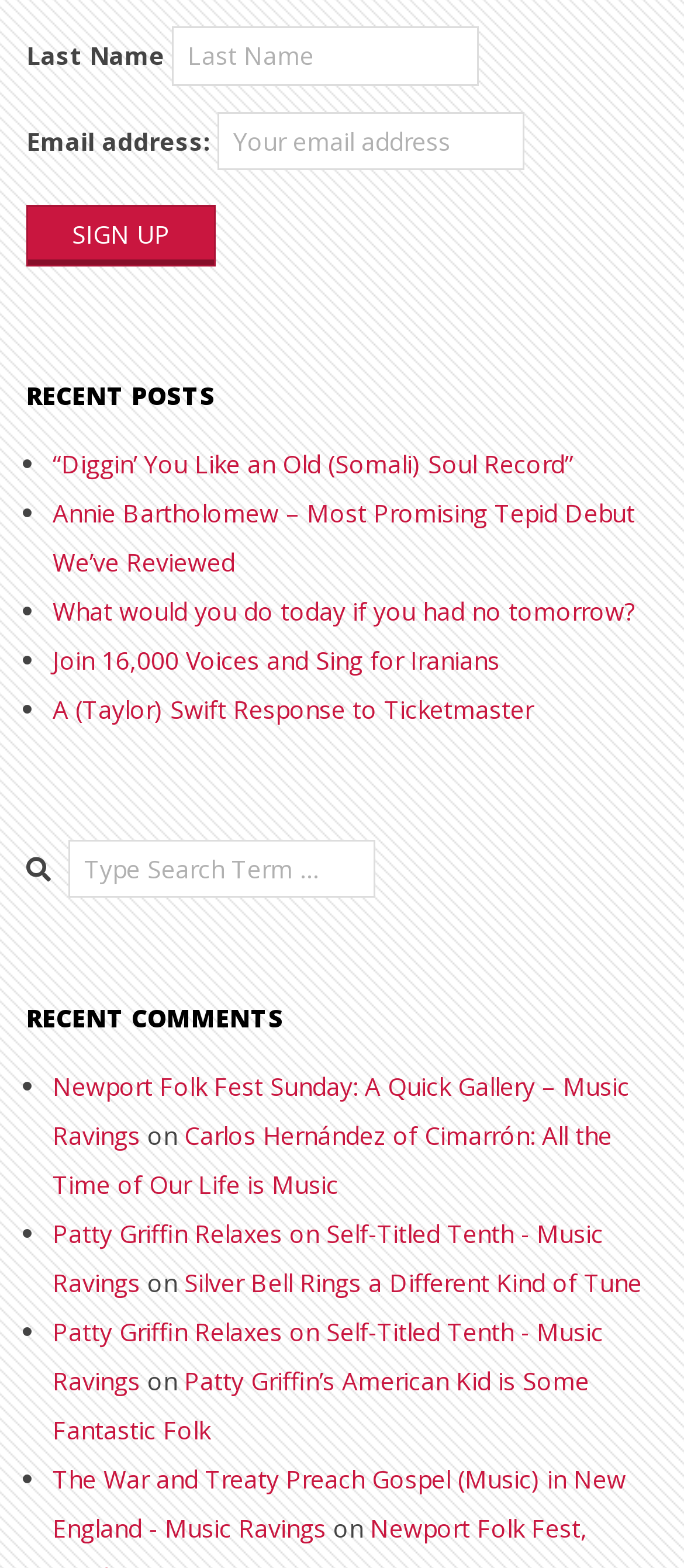Please specify the bounding box coordinates of the area that should be clicked to accomplish the following instruction: "Enter last name". The coordinates should consist of four float numbers between 0 and 1, i.e., [left, top, right, bottom].

[0.251, 0.017, 0.7, 0.054]